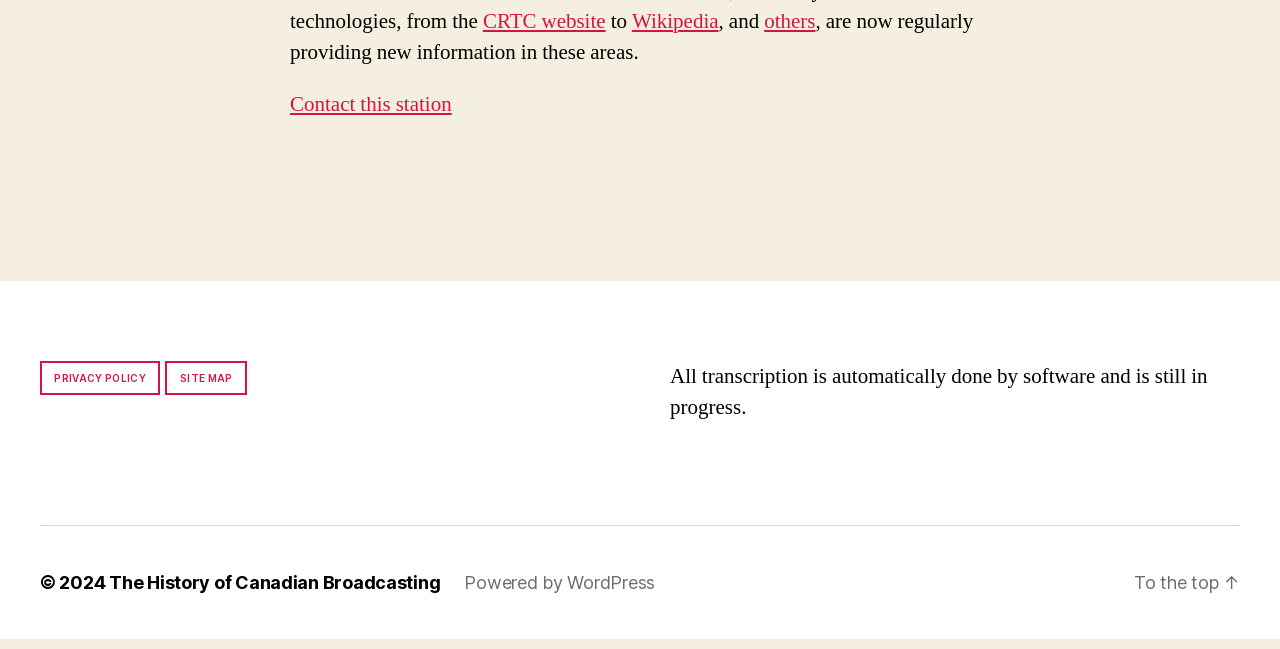Provide the bounding box coordinates of the area you need to click to execute the following instruction: "View the privacy policy".

[0.031, 0.572, 0.125, 0.626]